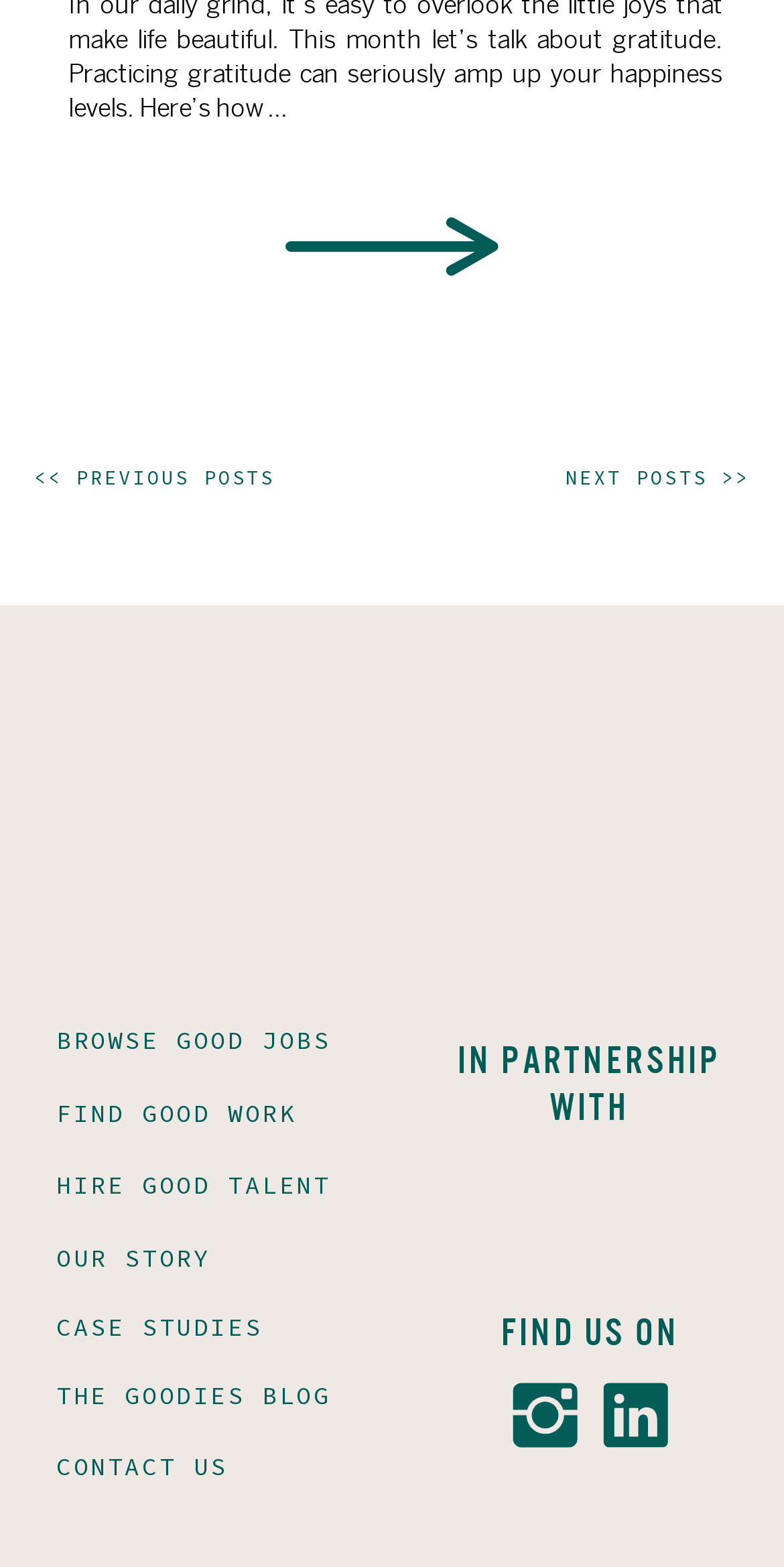What are the main sections of the webpage?
Deliver a detailed and extensive answer to the question.

The main sections of the webpage can be identified by the links and headings present on the page. The links 'THE GOODIES BLOG', 'FIND GOOD WORK', 'BROWSE GOOD JOBS', and 'CASE STUDIES' suggest that the webpage has a blog section and a jobs section. The links 'OUR STORY', 'CONTACT US', and 'HIRE GOOD TALENT' suggest that the webpage also has an about section.